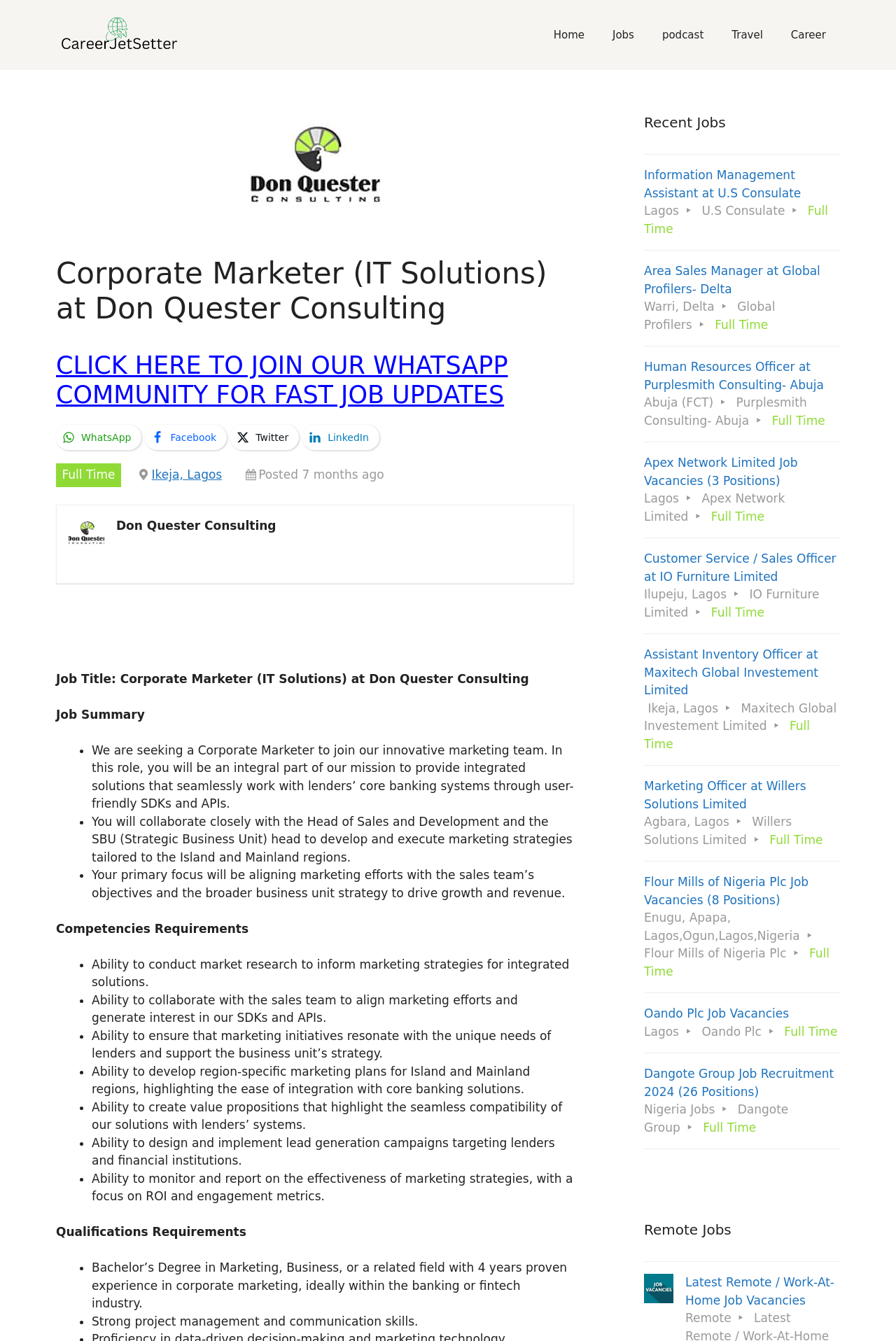What is the job title of the current job posting?
Look at the screenshot and give a one-word or phrase answer.

Corporate Marketer (IT Solutions)